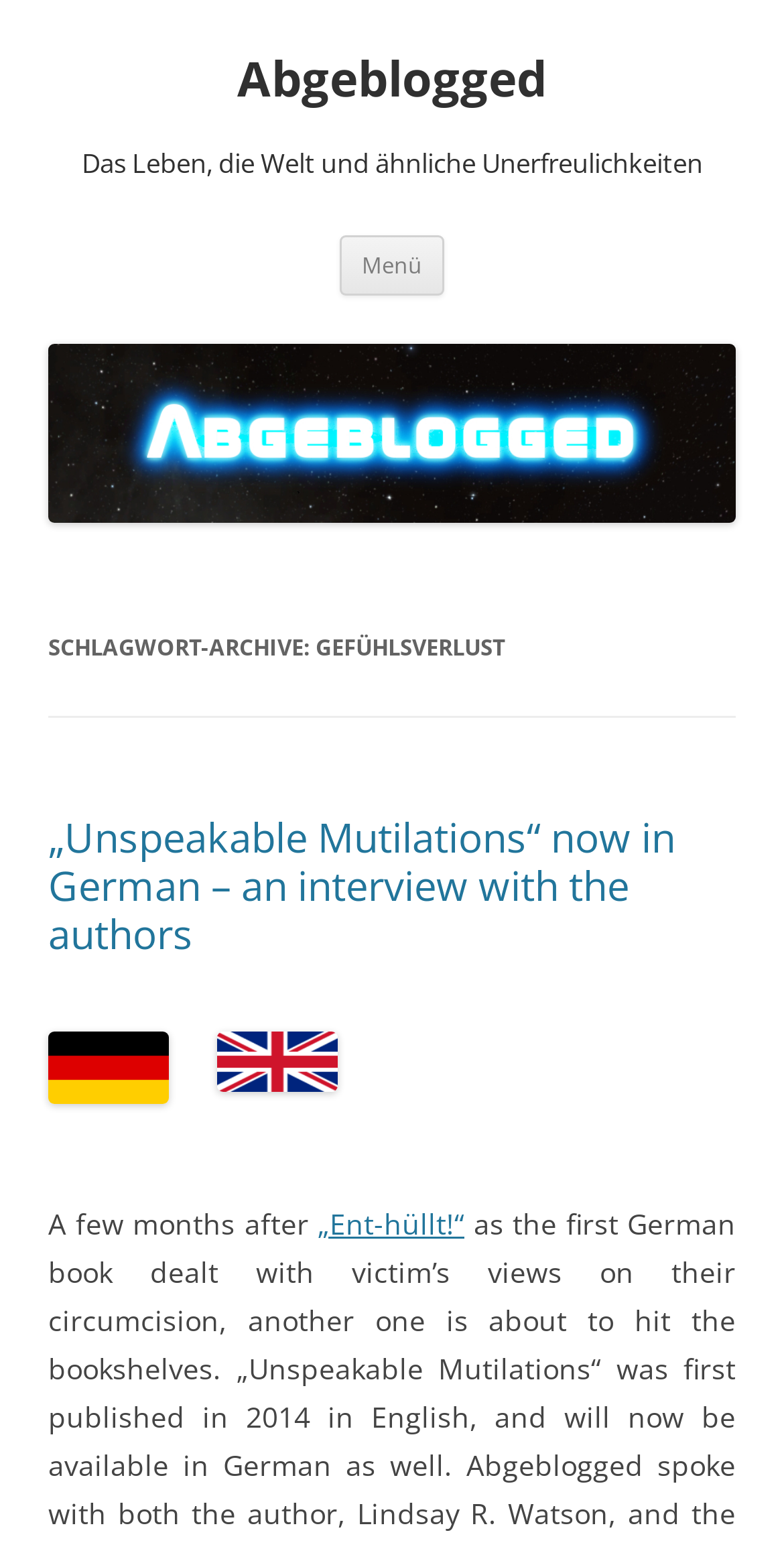Offer an in-depth caption of the entire webpage.

The webpage appears to be a blog or article page with a focus on the topic "gefühlsverlust" (which translates to "loss of feelings" in English). At the top of the page, there is a heading that reads "Abgeblogged" and a link with the same text, which suggests that this is the title of the blog or website. 

Below the title, there is a larger heading that reads "Das Leben, die Welt und ähnliche Unerfreulichkeiten" (which translates to "Life, the world, and similar unpleasant things" in English). This heading is followed by a button labeled "Menü" (which means "menu" in English) and a link that says "Zum Inhalt springen" (which means "jump to content" in English).

On the left side of the page, there is a column with a link to "Abgeblogged" and an image with the same label. Below this, there is a header section with a heading that reads "SCHLAGWORT-ARCHIVE: GEFÜHLSVERLUST" (which translates to "keyword archive: loss of feelings" in English). 

Underneath this header, there is a list of articles or blog posts. The first article has a heading that reads "„Unspeakable Mutilations“ now in German – an interview with the authors" and a link with the same text. This article also features two images, one of the German flag and one of the UK flag. The article text begins with the phrase "A few months after" and includes a link to another article titled "„Ent-hüllt!“".